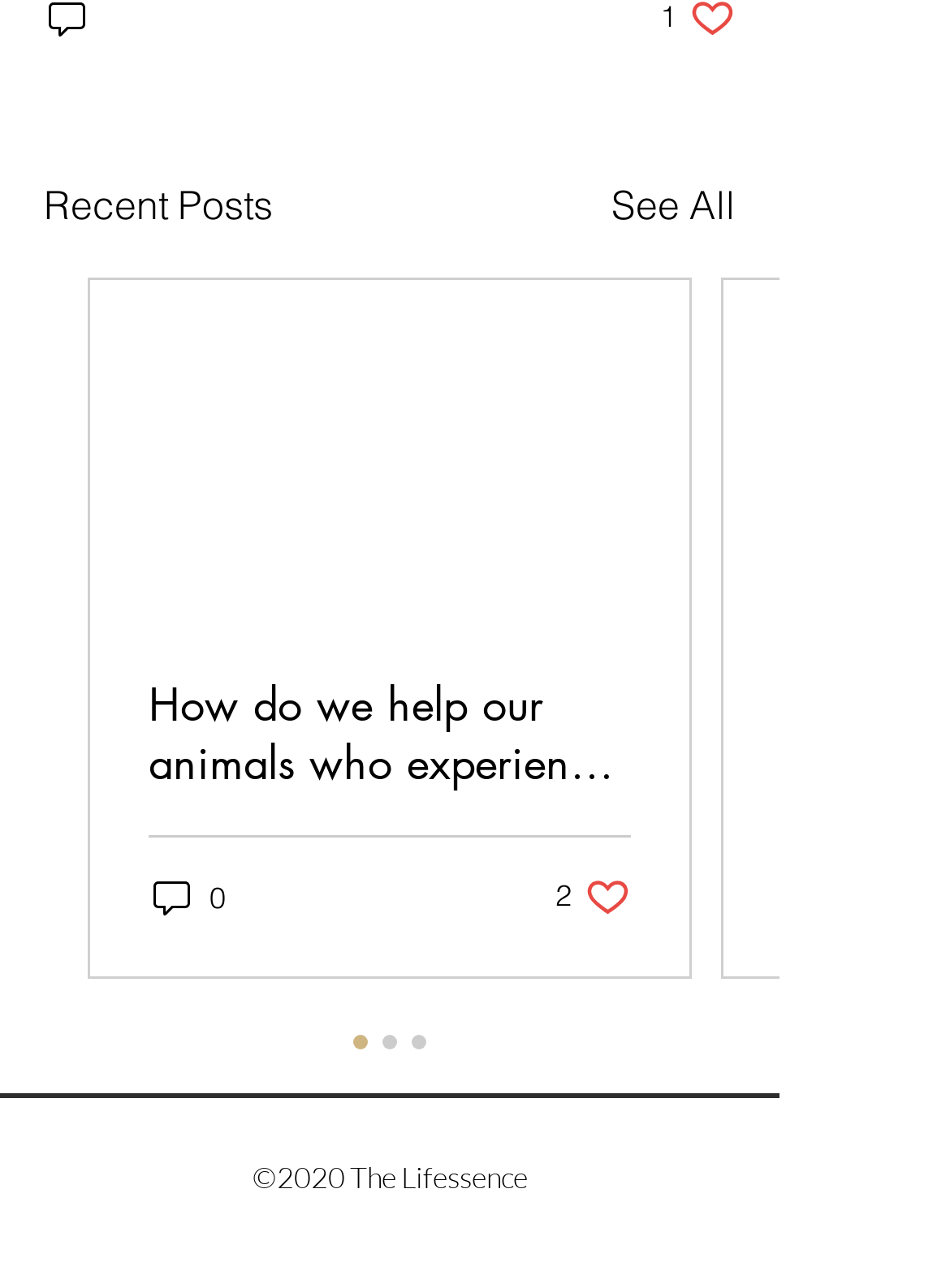What is the topic of the second link in the first post?
By examining the image, provide a one-word or phrase answer.

behavioral issues in animals